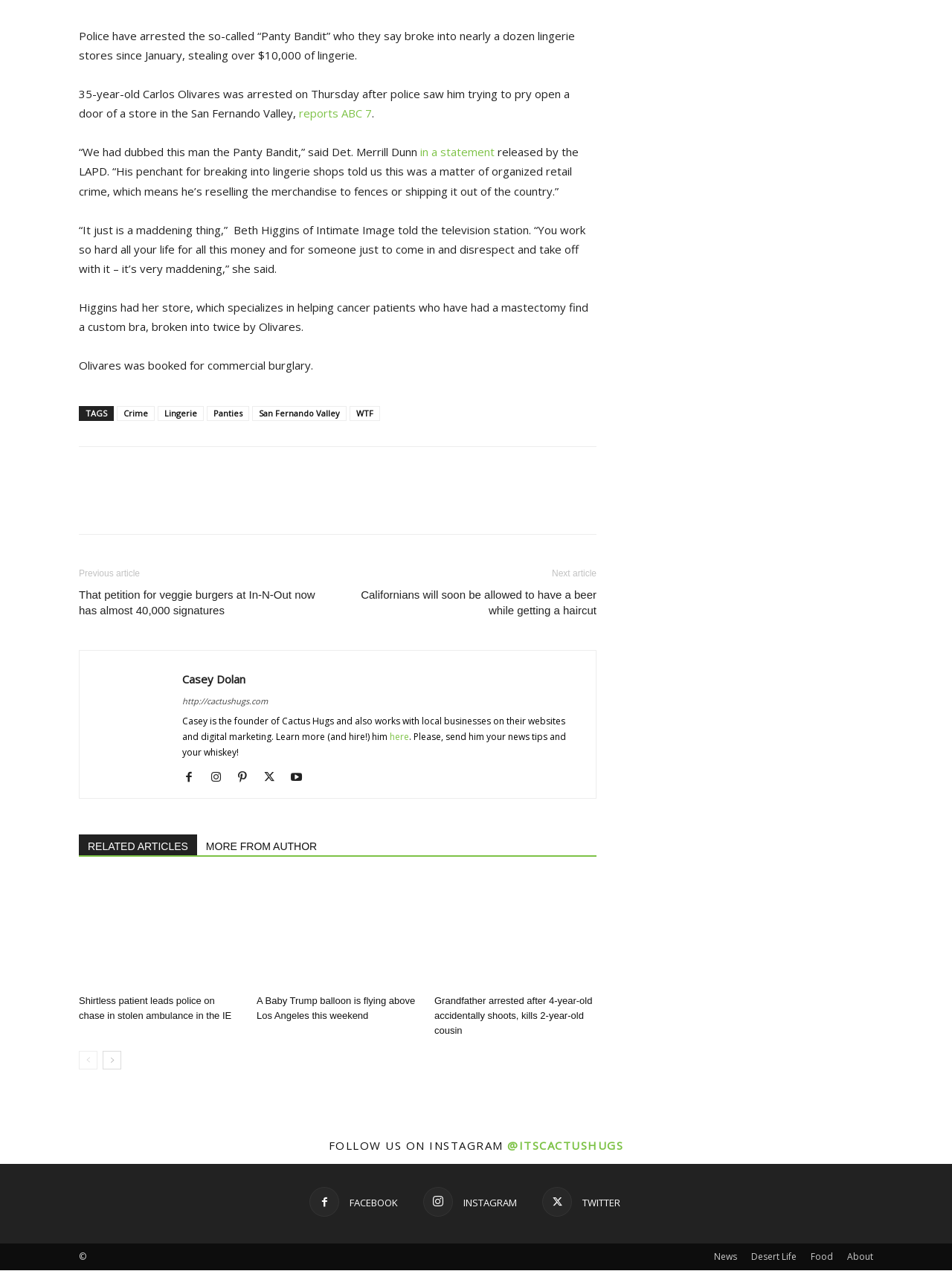Given the webpage screenshot and the description, determine the bounding box coordinates (top-left x, top-left y, bottom-right x, bottom-right y) that define the location of the UI element matching this description: Desert Life

[0.789, 0.984, 0.837, 0.995]